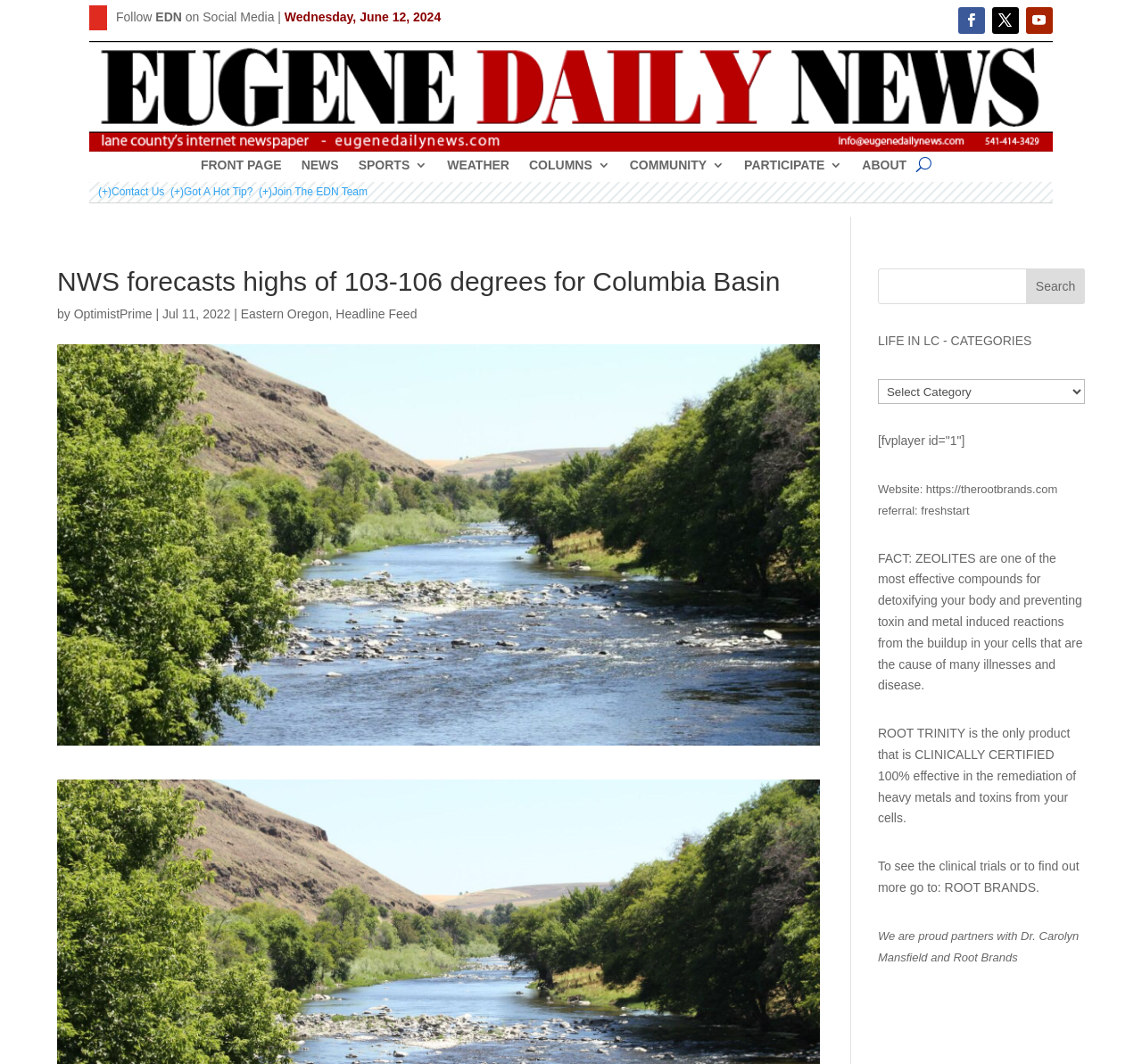Kindly respond to the following question with a single word or a brief phrase: 
What is the name of the author of the news article?

OptimistPrime